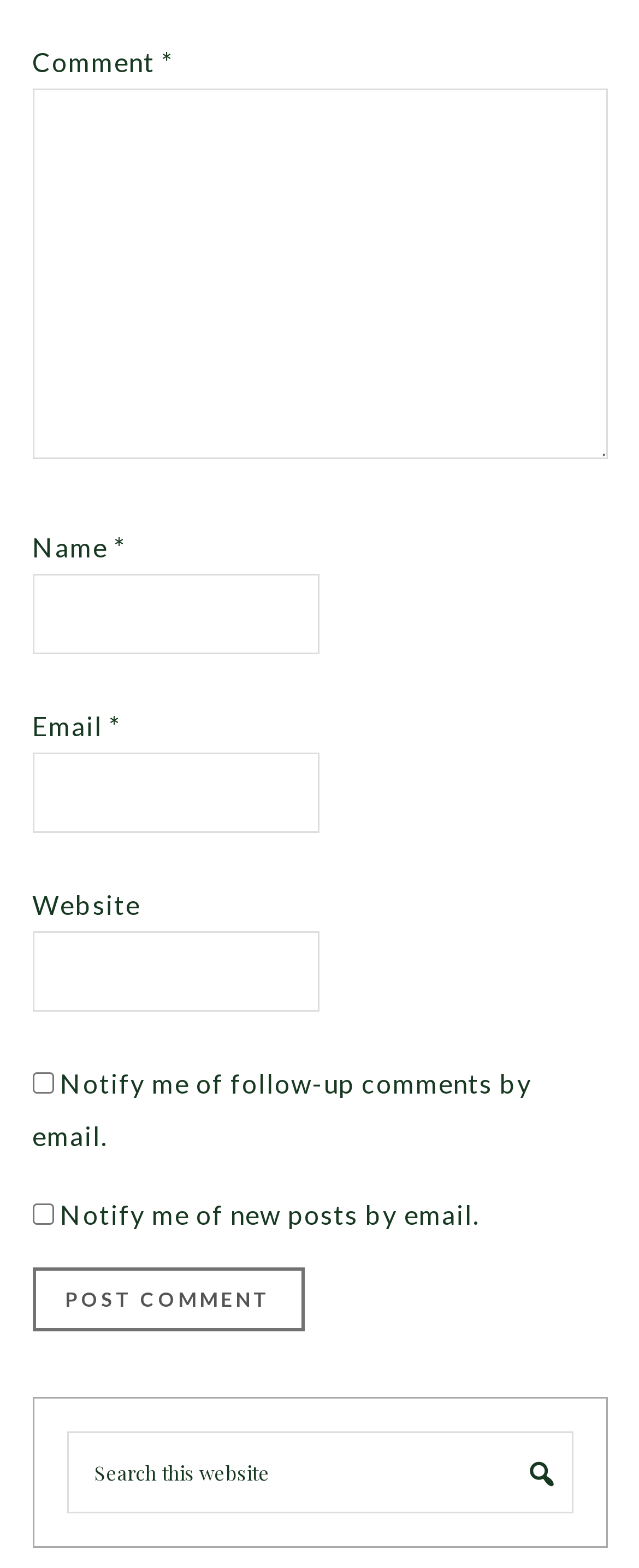What is the purpose of the search box?
Provide an in-depth and detailed explanation in response to the question.

The search box at the bottom of the webpage has a label 'Search this website', suggesting that its purpose is to allow users to search for content within the website.